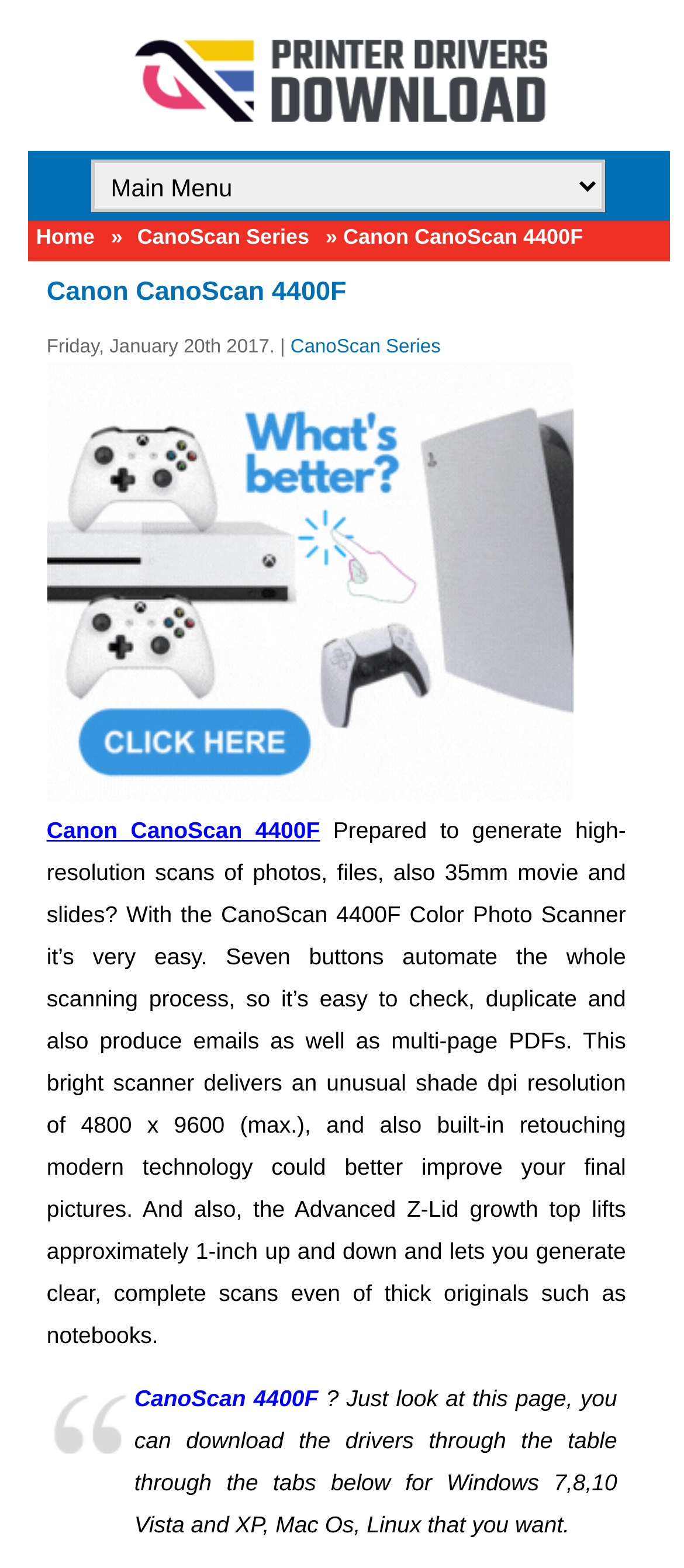With reference to the image, please provide a detailed answer to the following question: What operating systems are the drivers available for?

The operating systems that the drivers are available for can be found in the blockquote element on the webpage. It is mentioned that the drivers are available for Windows 7,8,10 Vista and XP, Mac Os, and Linux.